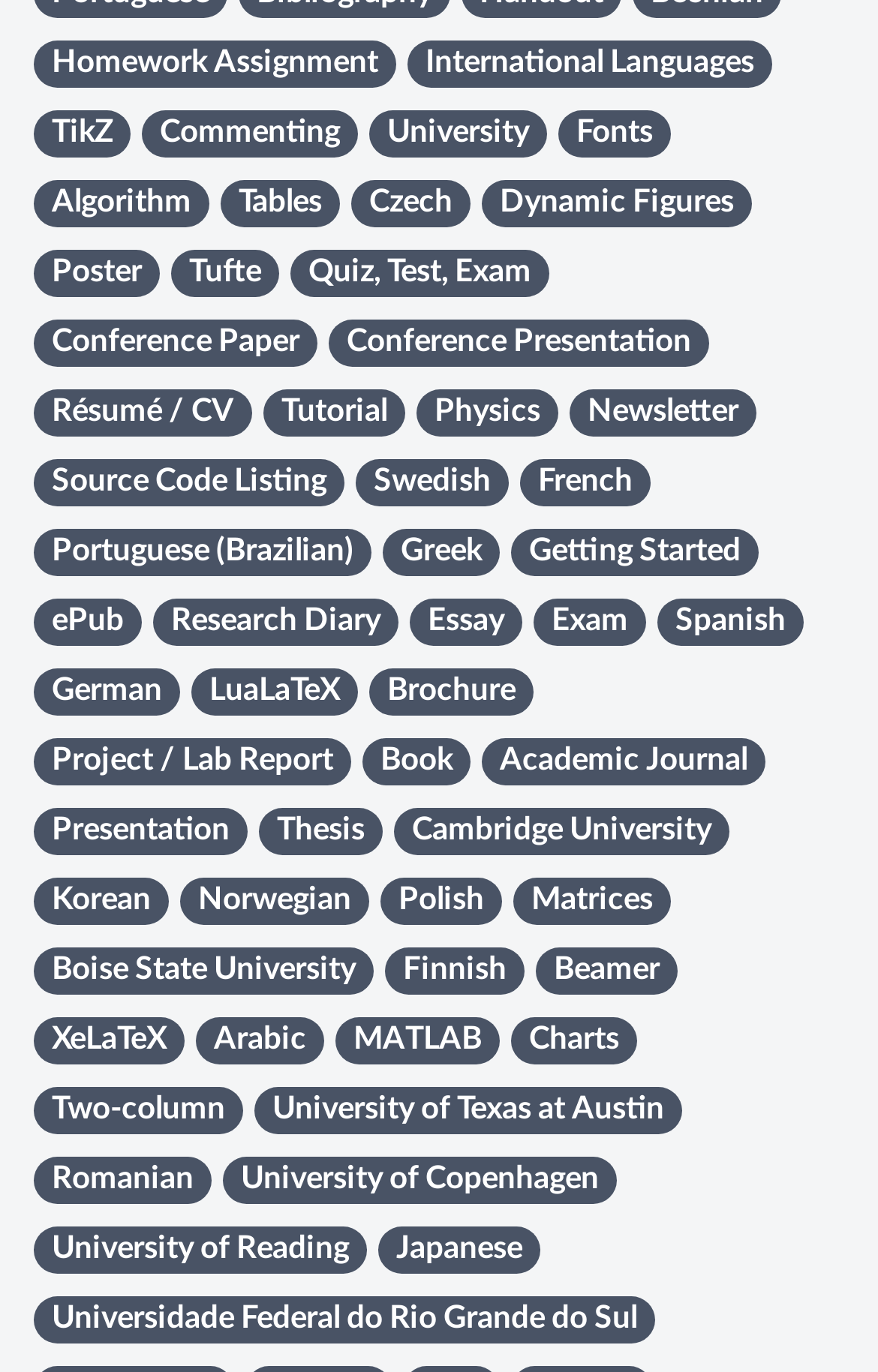Answer the question below with a single word or a brief phrase: 
What is the topic of the link at the top-left corner?

Homework Assignment